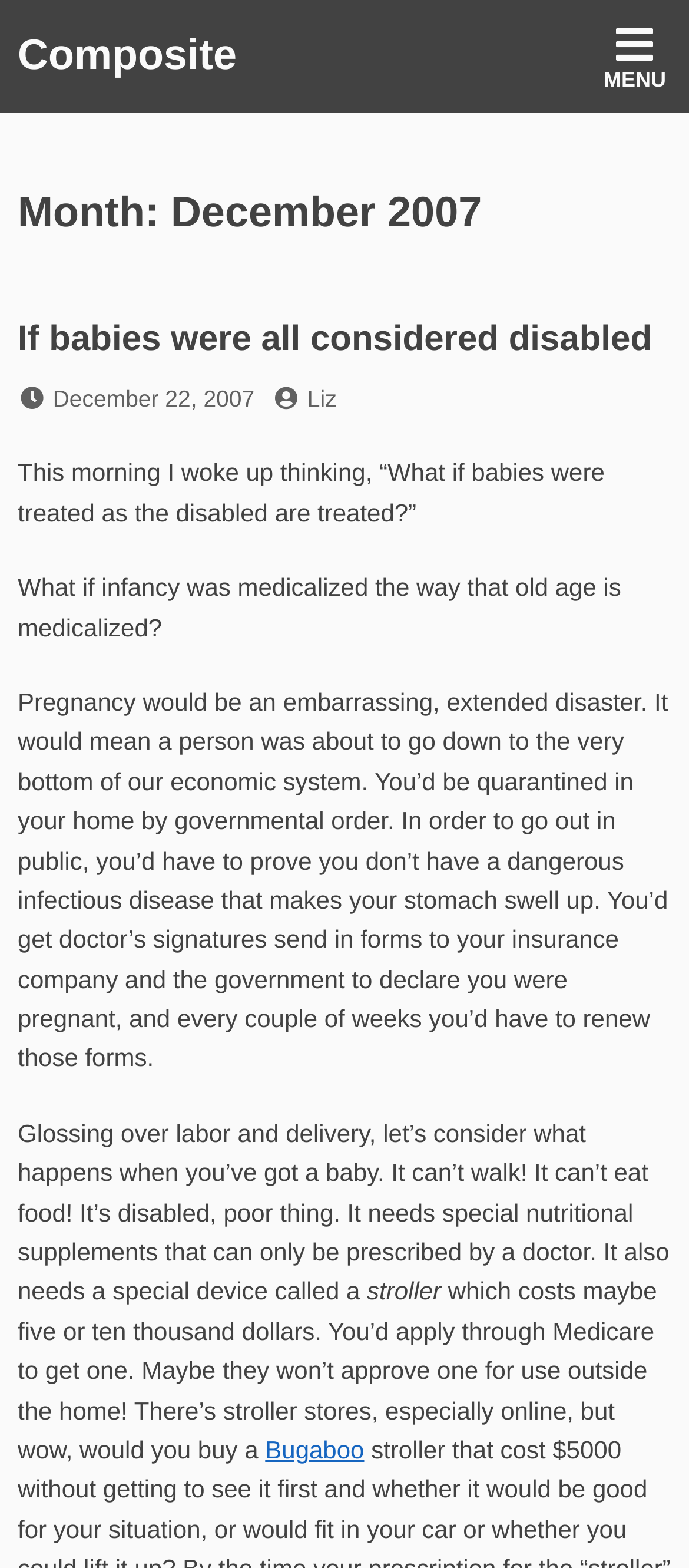Using the provided description: "December 22, 2007", find the bounding box coordinates of the corresponding UI element. The output should be four float numbers between 0 and 1, in the format [left, top, right, bottom].

[0.077, 0.245, 0.369, 0.262]